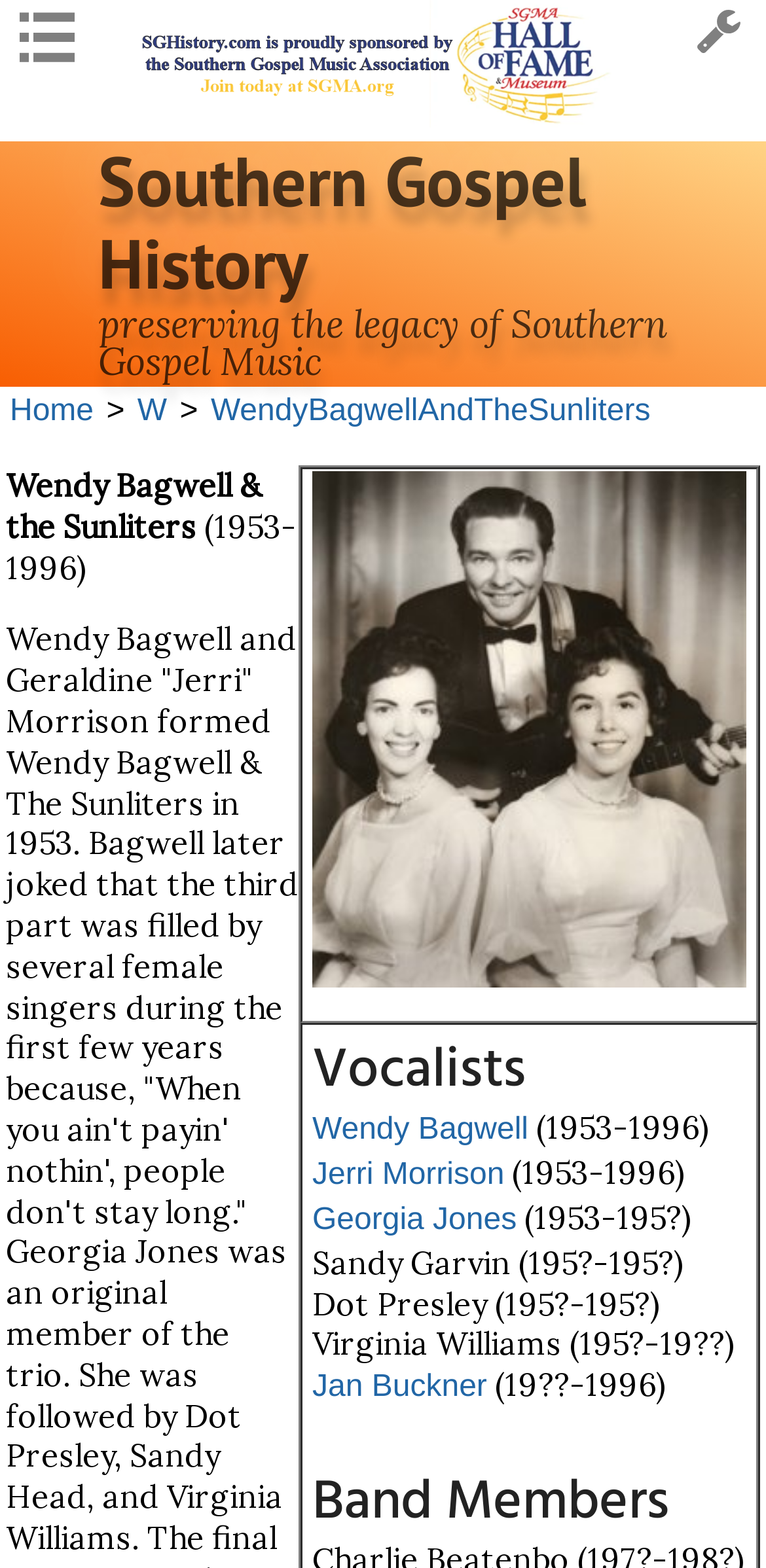Point out the bounding box coordinates of the section to click in order to follow this instruction: "visit the Home page".

[0.008, 0.251, 0.127, 0.276]